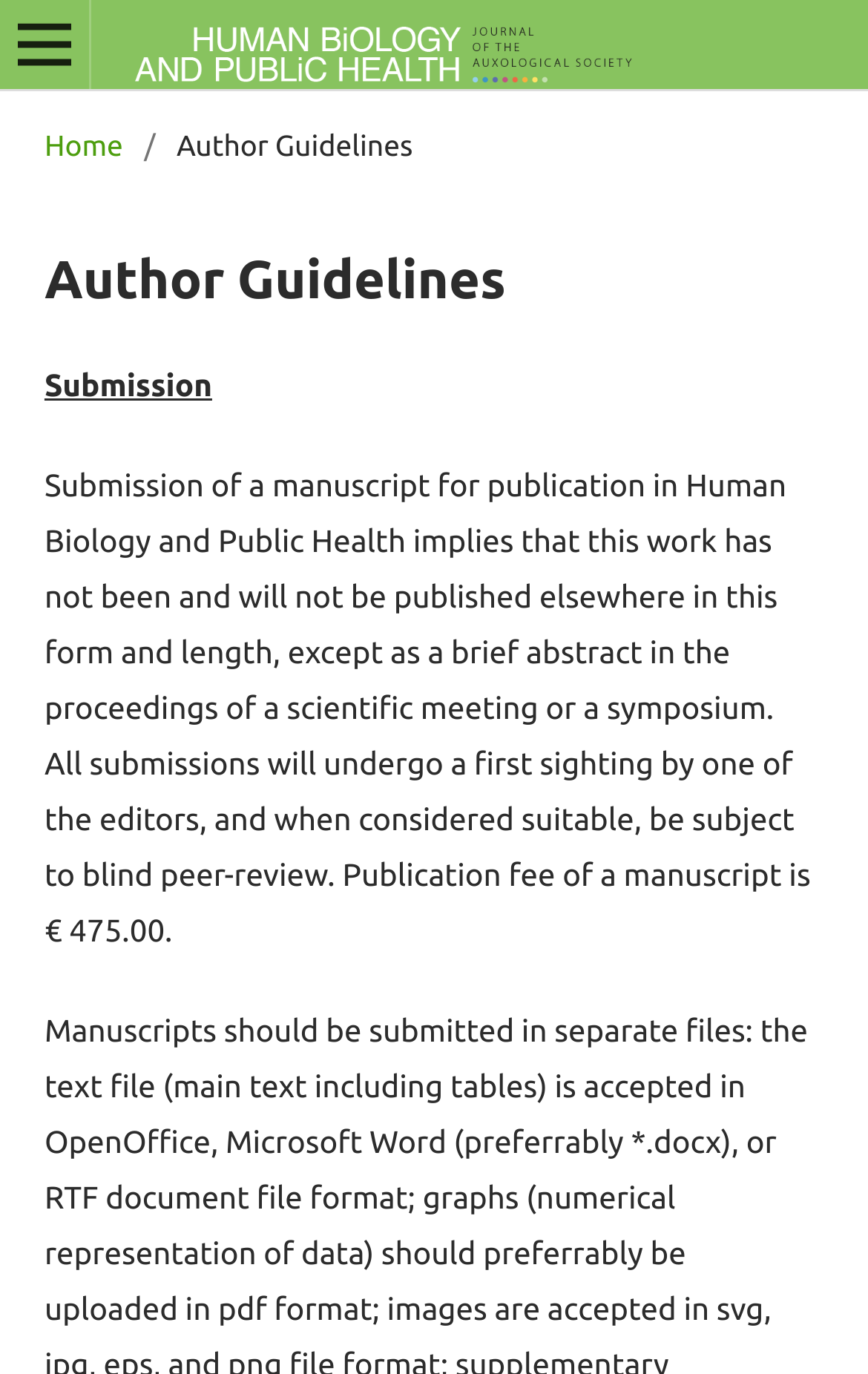How much is the publication fee?
From the image, provide a succinct answer in one word or a short phrase.

€ 475.00